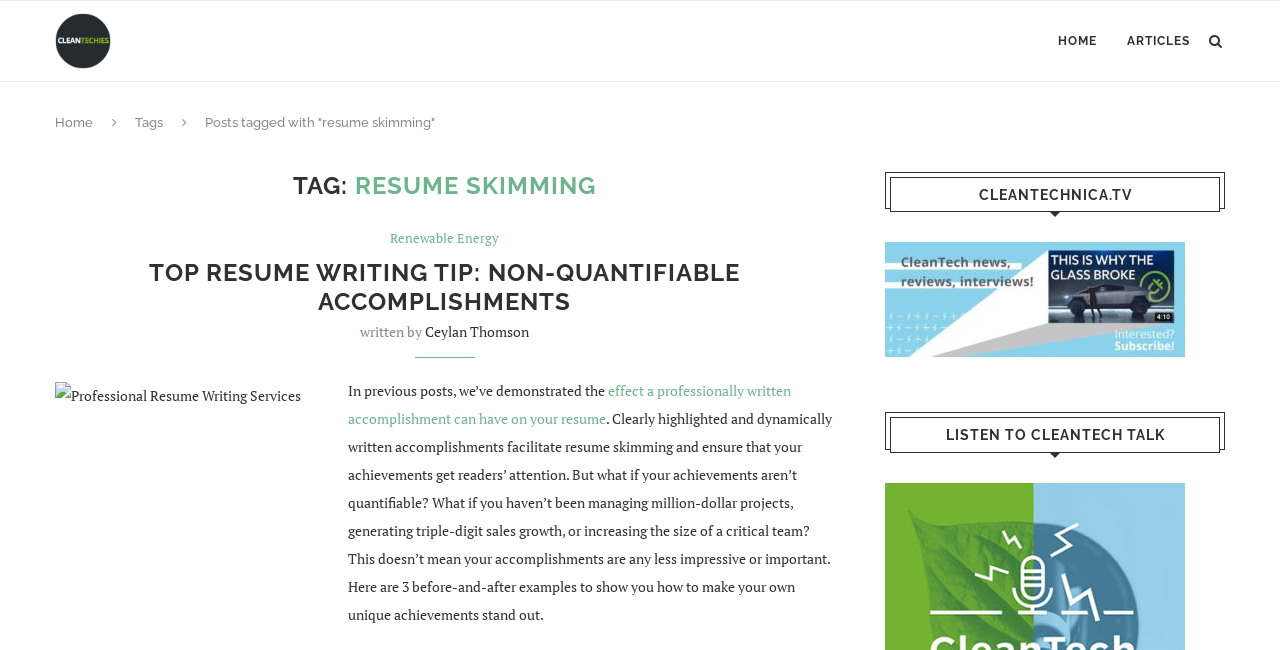Analyze the image and answer the question with as much detail as possible: 
What is the name of the TV channel?

The name of the TV channel is CleanTechnica.TV, which is mentioned in the heading 'CLEANTECHNICA.TV' in the bottom-right corner of the webpage. It appears to be a related media channel or a sister site of CleanTechies.